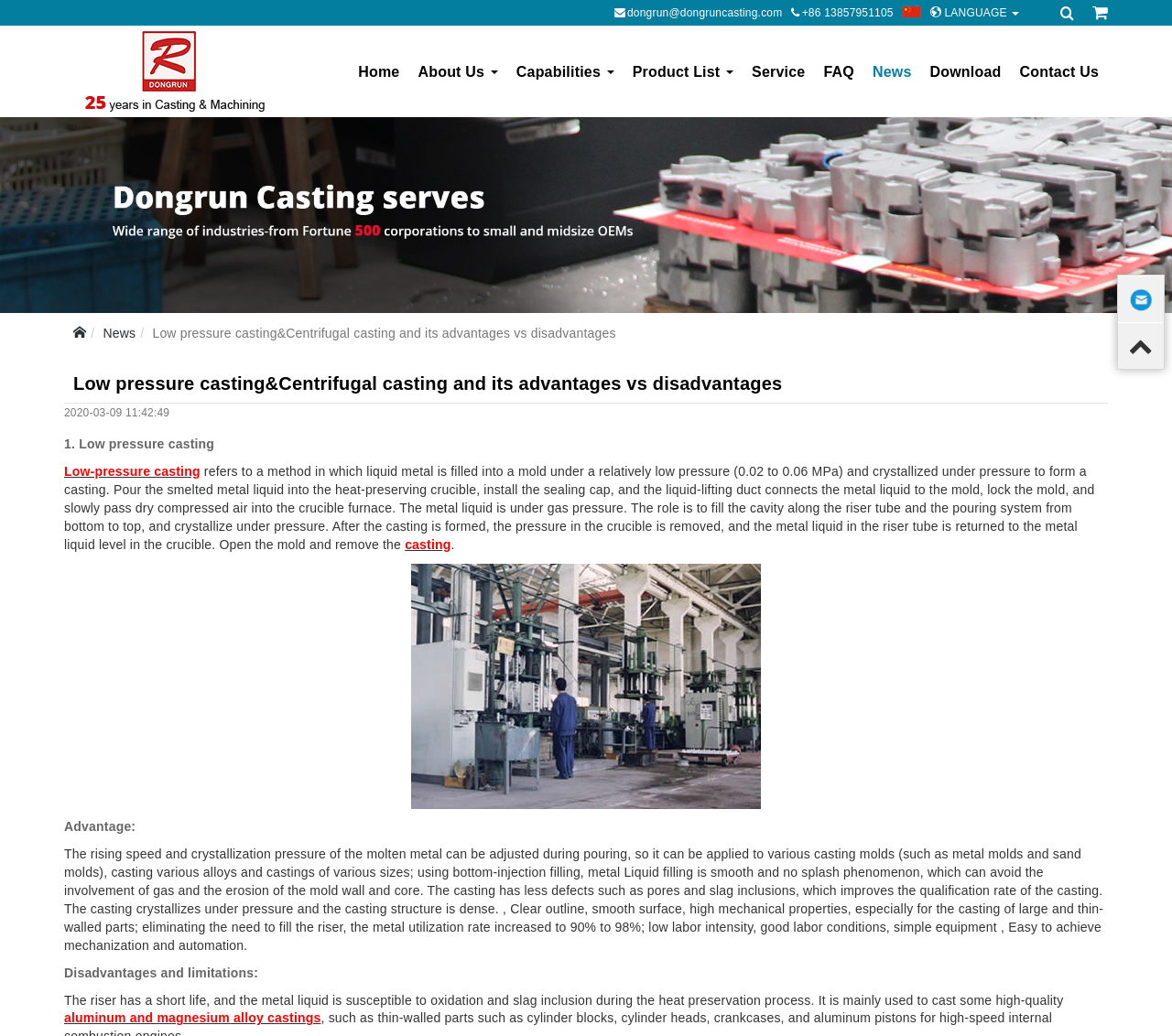Identify the bounding box coordinates for the region of the element that should be clicked to carry out the instruction: "Visit the Home page". The bounding box coordinates should be four float numbers between 0 and 1, i.e., [left, top, right, bottom].

[0.298, 0.047, 0.349, 0.091]